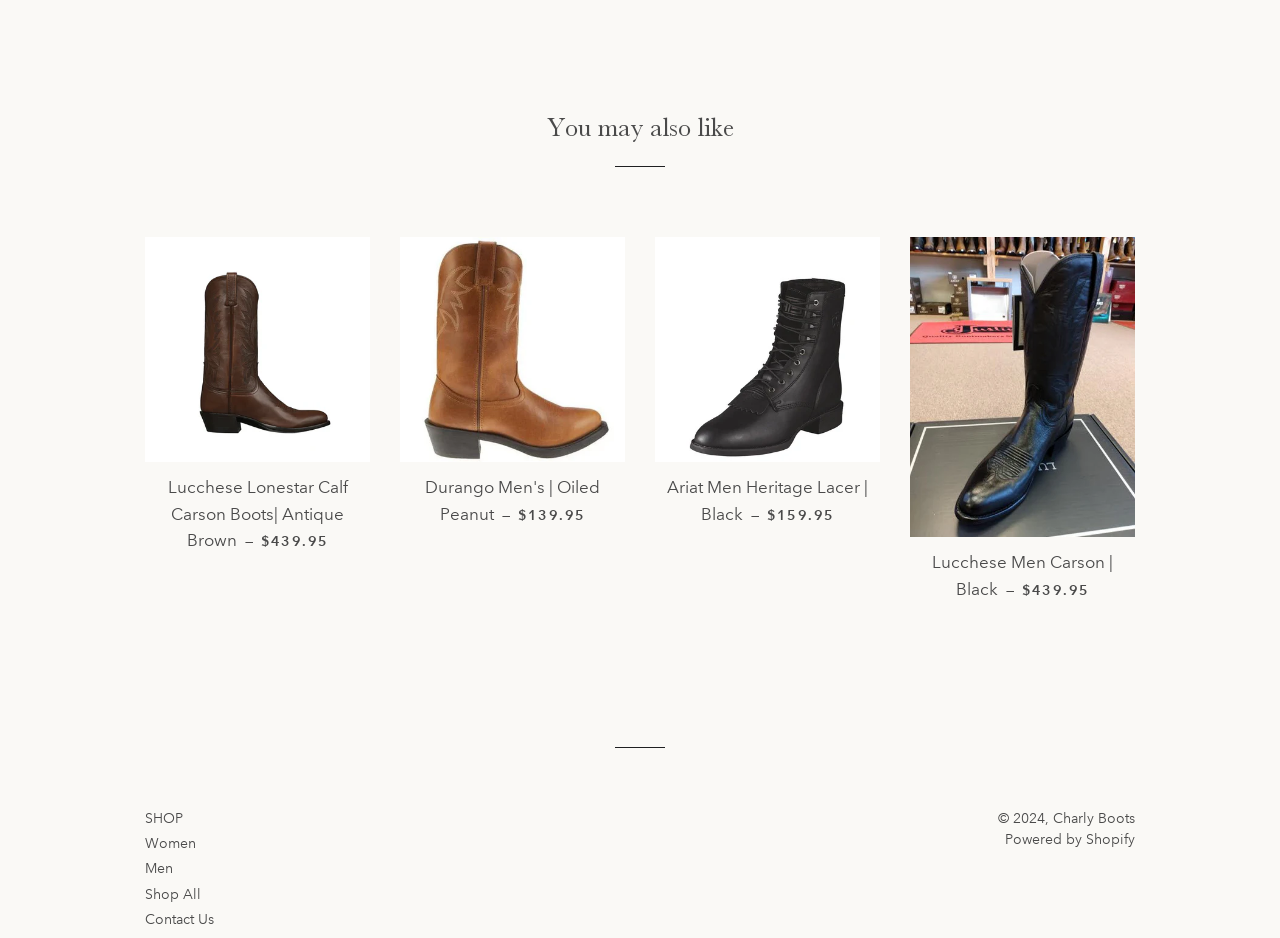Find the bounding box coordinates for the UI element that matches this description: "Contact Us".

[0.113, 0.97, 0.167, 0.989]